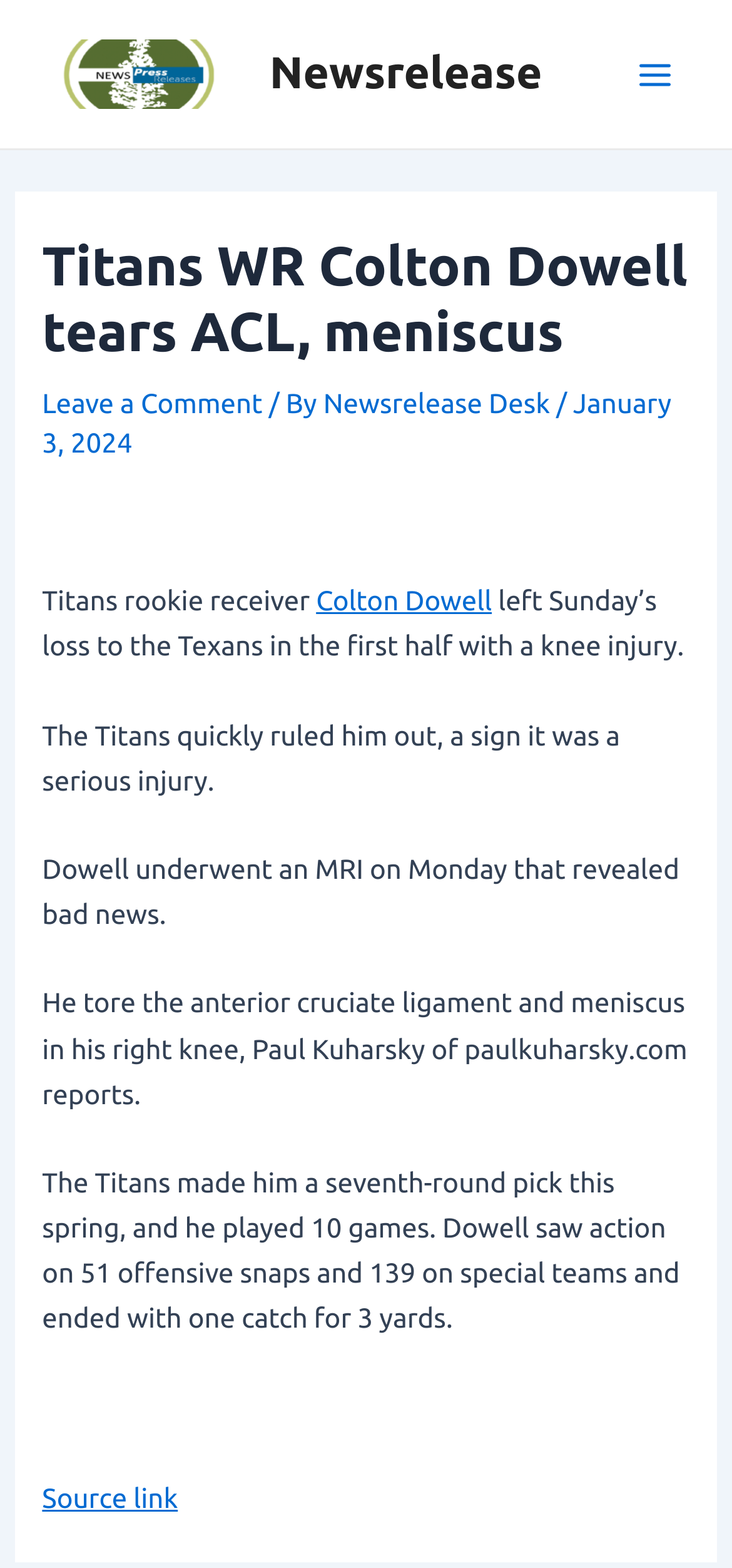Provide a one-word or short-phrase response to the question:
What is the name of the website that reported Colton Dowell's injury?

paulkuharsky.com